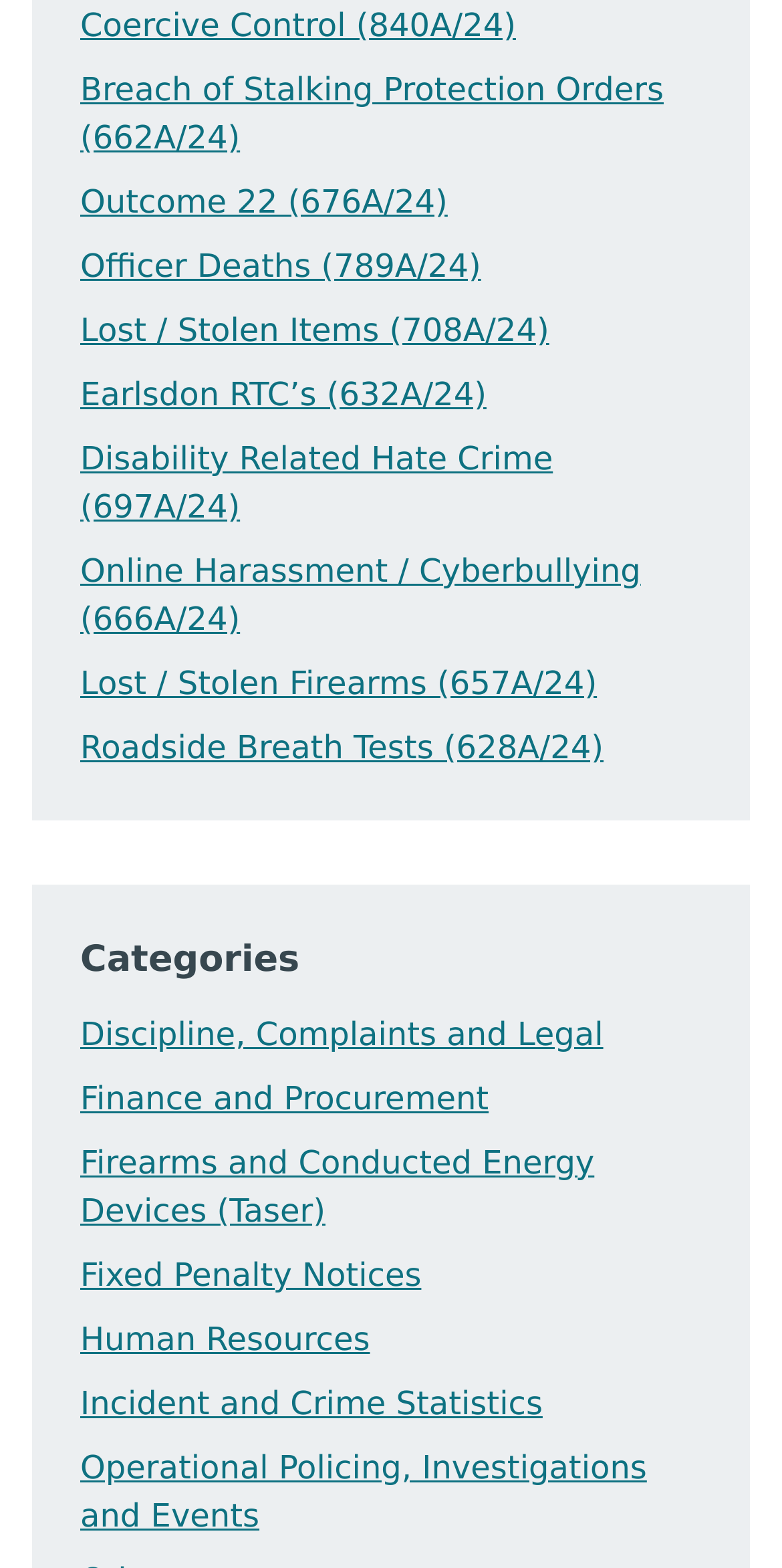Are there any links related to firearms on the webpage?
Using the image, elaborate on the answer with as much detail as possible.

I found two links related to firearms: 'Lost / Stolen Firearms (657A/24)' and 'Firearms and Conducted Energy Devices (Taser)'.